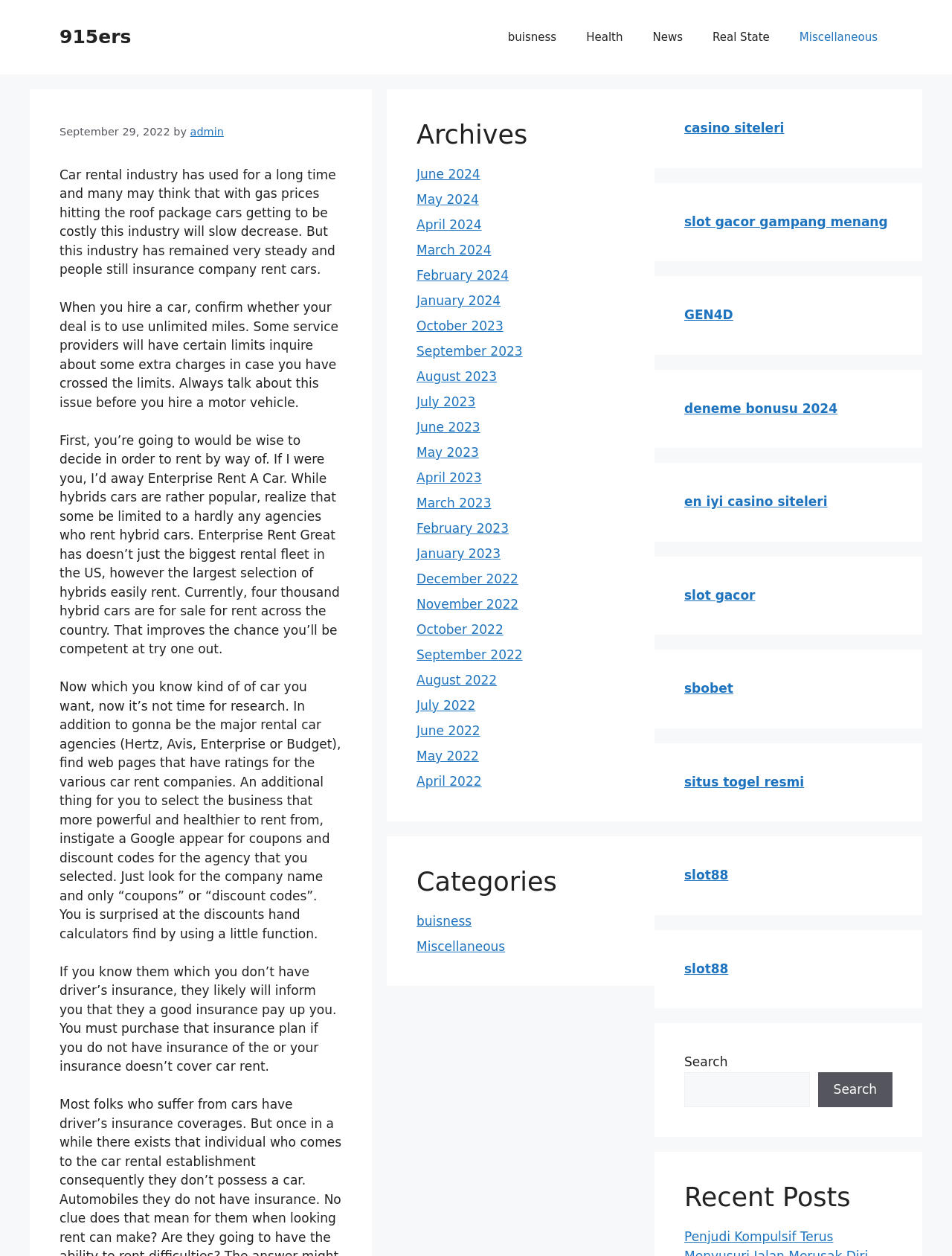What is the text of the first paragraph?
Based on the image, provide a one-word or brief-phrase response.

Car rental industry has used for a long time...